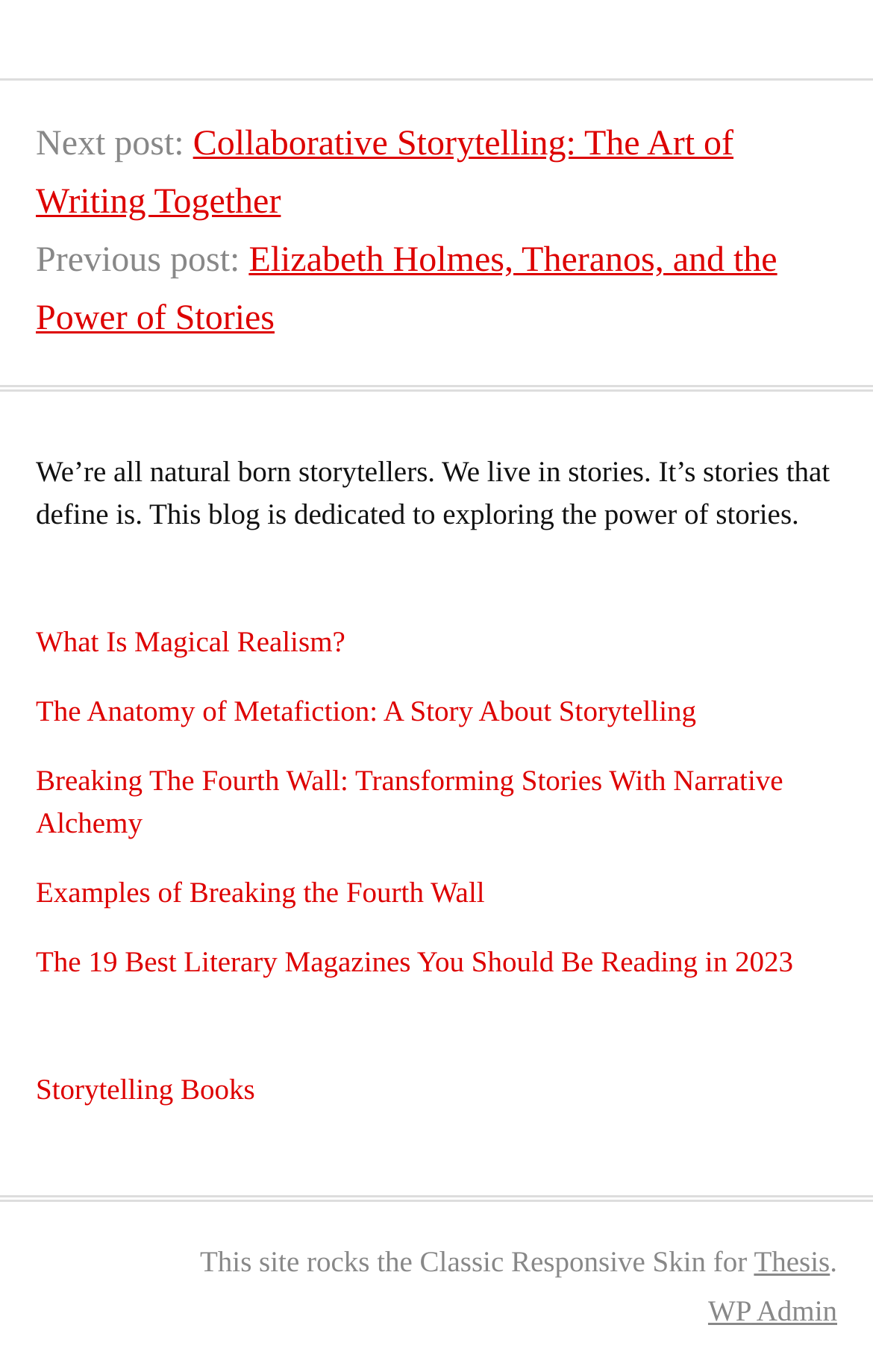Determine the bounding box coordinates for the area you should click to complete the following instruction: "Explore the power of stories".

[0.041, 0.331, 0.951, 0.387]